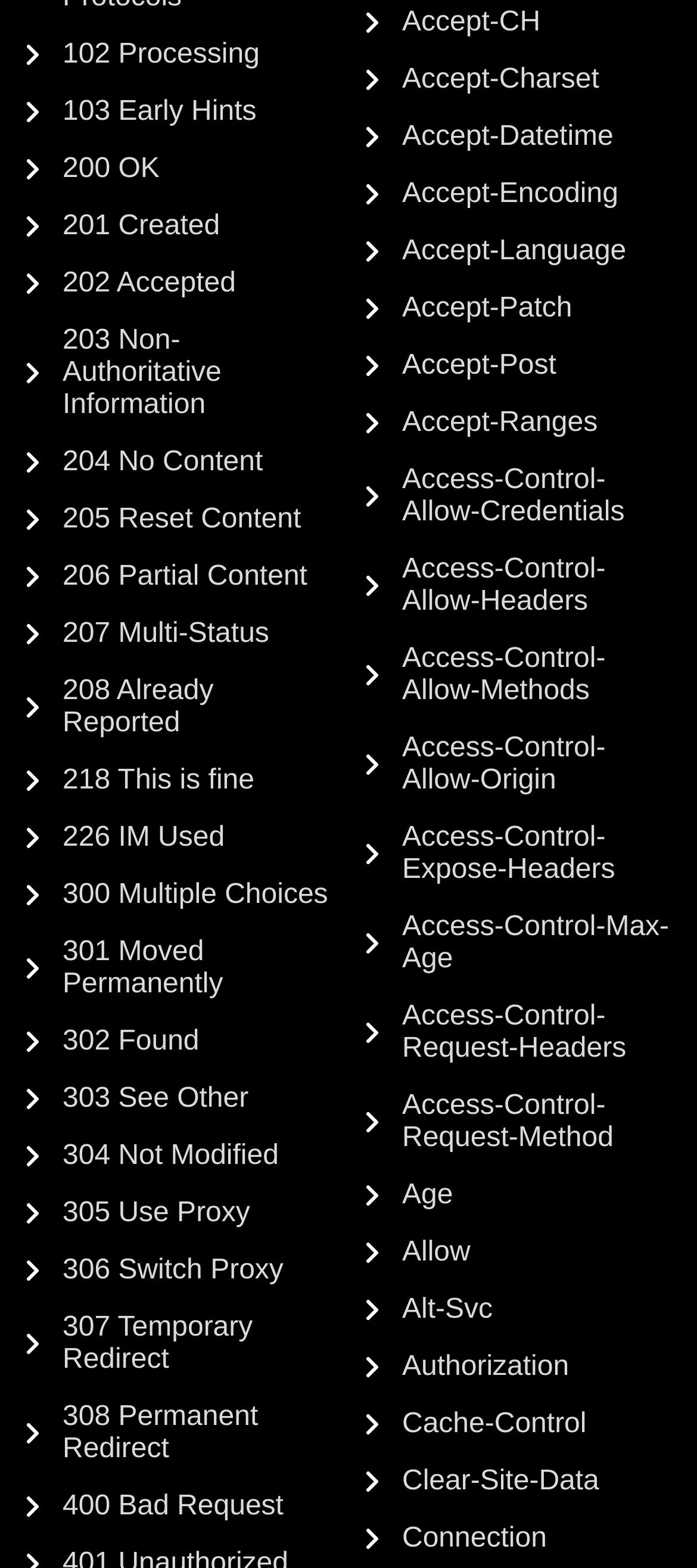Determine the bounding box coordinates of the clickable element to achieve the following action: 'Click on 102 Processing'. Provide the coordinates as four float values between 0 and 1, formatted as [left, top, right, bottom].

[0.038, 0.025, 0.373, 0.046]